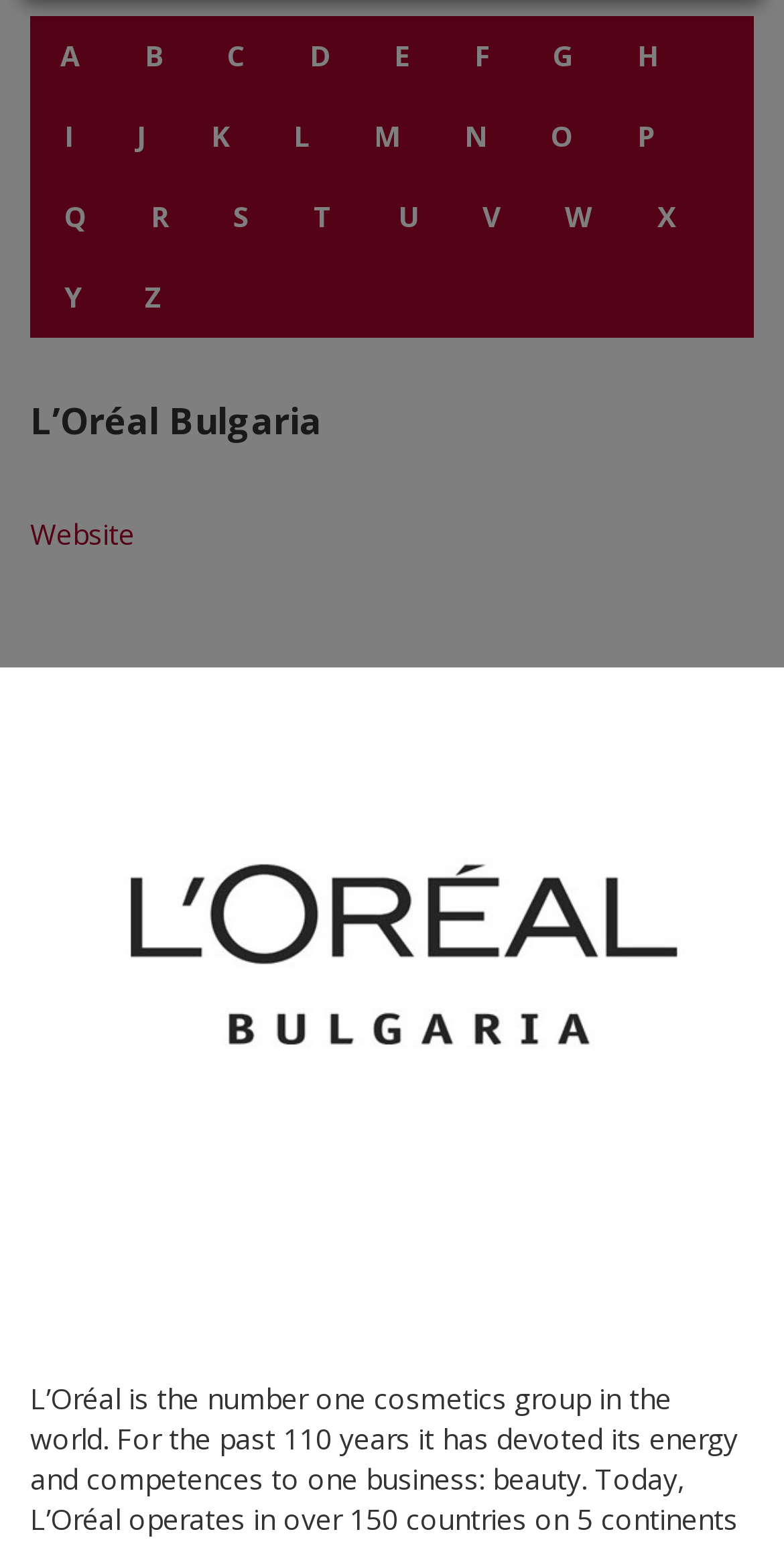Determine the bounding box coordinates of the UI element described below. Use the format (top-left x, top-left y, bottom-right x, bottom-right y) with floating point numbers between 0 and 1: Automation News & Resources

None